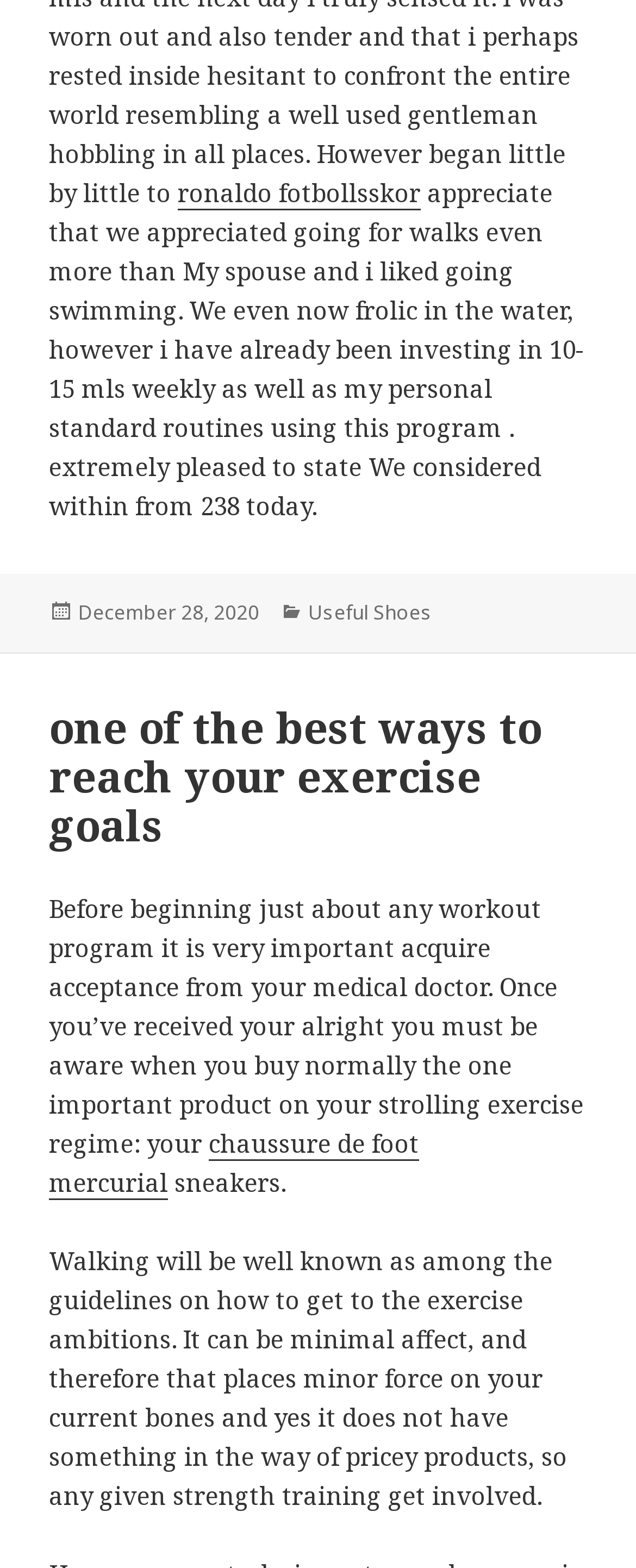When was the article posted?
Could you answer the question in a detailed manner, providing as much information as possible?

The article was posted on December 28, 2020, as indicated by the 'Posted on' section in the footer of the webpage.